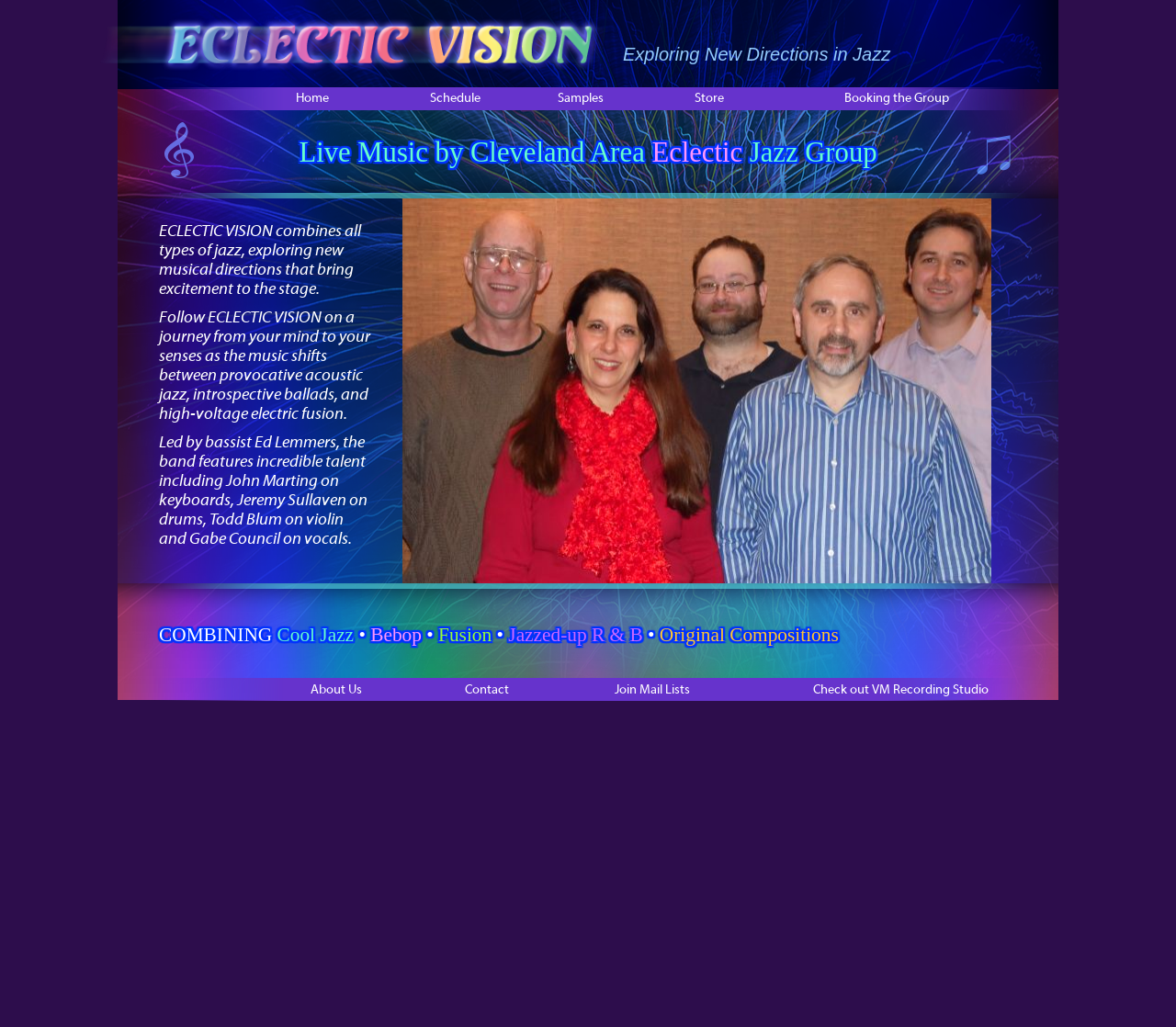Who is the leader of the band?
Respond with a short answer, either a single word or a phrase, based on the image.

Ed Lemmers